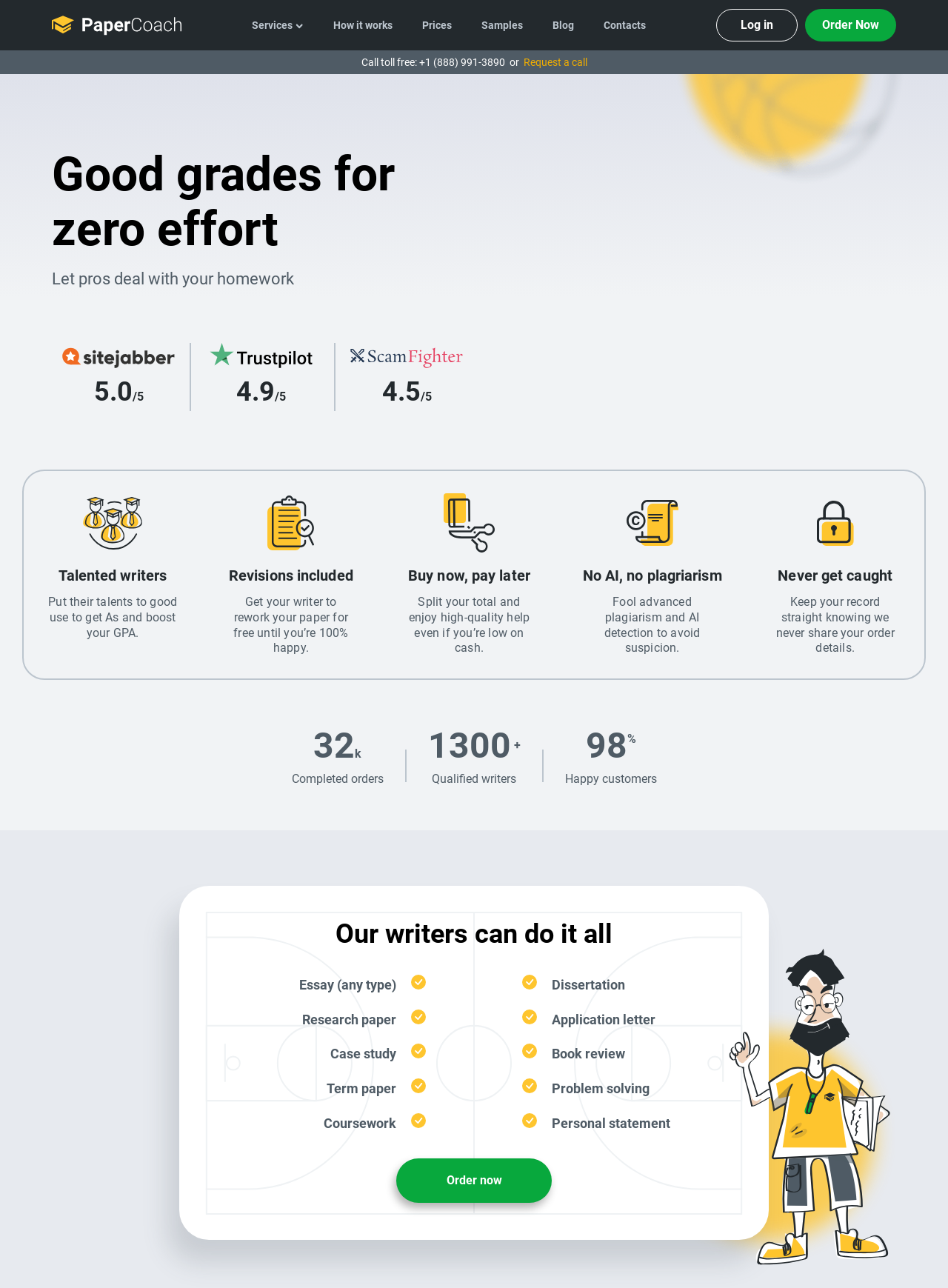Determine and generate the text content of the webpage's headline.

Good grades for zero effort